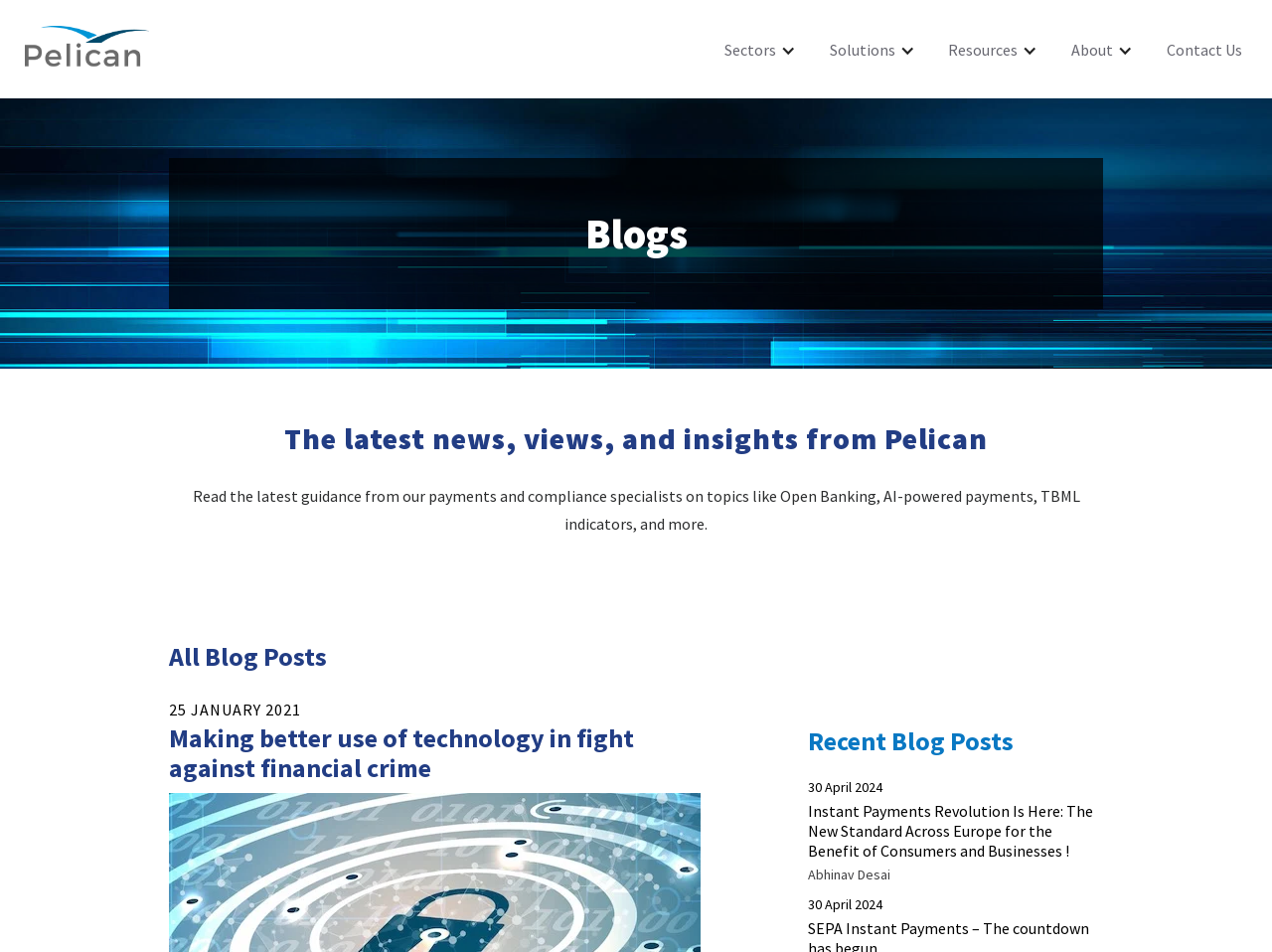Create a detailed narrative of the webpage’s visual and textual elements.

The webpage is a blog page from Pelican, a company focused on Anti-Money Laundering (AML). At the top left, there is a link to the Pelican homepage, accompanied by a small Pelican logo image. To the right of the logo, there is a vertical menu with five menu items: Sectors, Solutions, Resources, About, and Contact Us.

Below the menu, there is a heading that reads "Blogs". Underneath, there is a subheading that describes the blog as a source of news, views, and insights from Pelican. A brief paragraph summarizes the topics covered in the blog, including Open Banking, AI-powered payments, and more.

Further down, there is a section titled "All Blog Posts". Below this heading, there is a list of recent blog posts. The first post is titled "Making better use of technology in fight against financial crime" and is dated January 25, 2021. The post has a link to read more. 

To the right of the first post, there is another section titled "Recent Blog Posts". This section lists two more recent blog posts, one dated April 30, 2024, titled "Instant Payments Revolution Is Here: The New Standard Across Europe for the Benefit of Consumers and Businesses!" and another post with the author's name, Abhinav Desai.